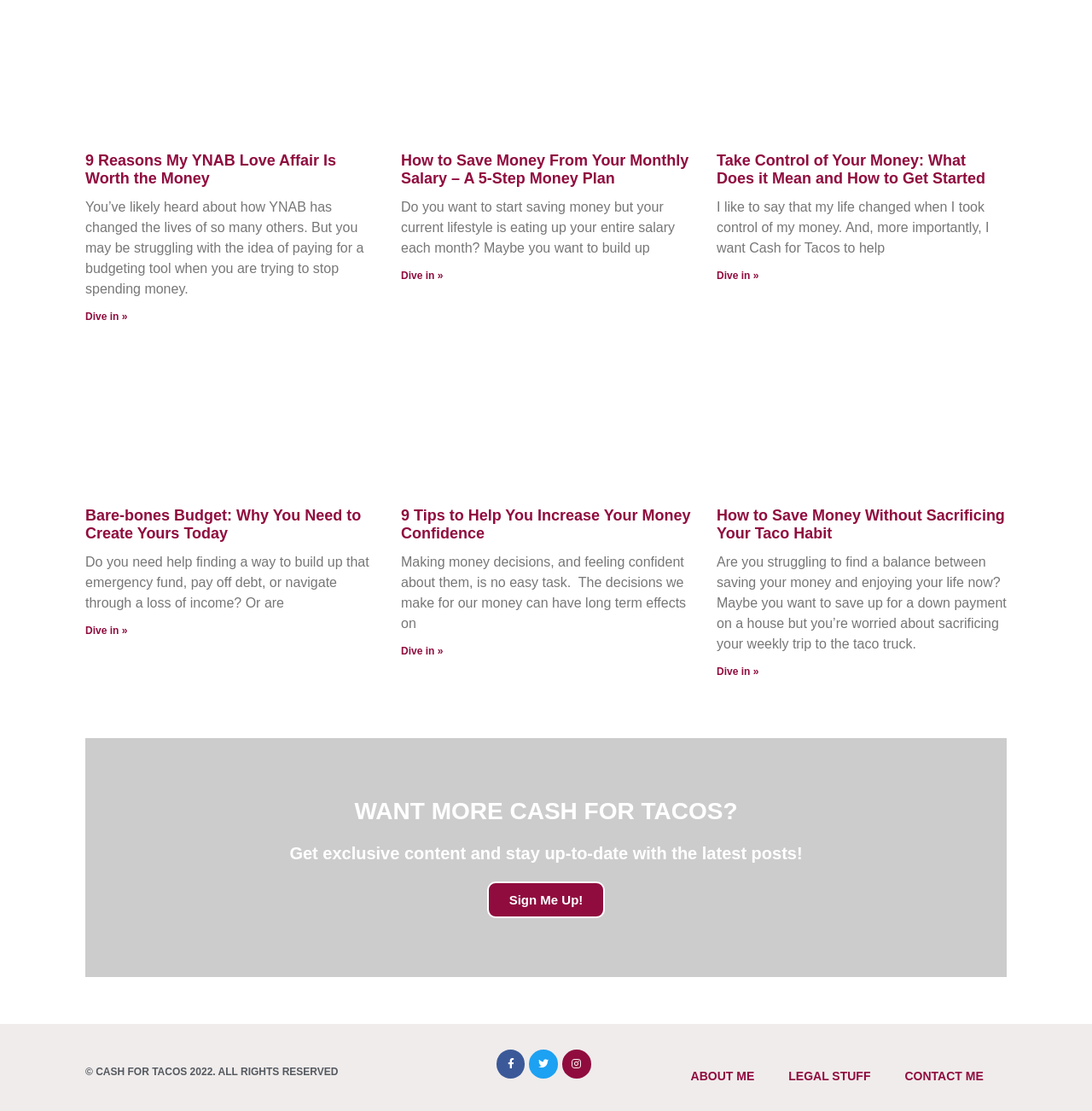What is the purpose of the 'Dive in »' links?
Answer briefly with a single word or phrase based on the image.

To read more